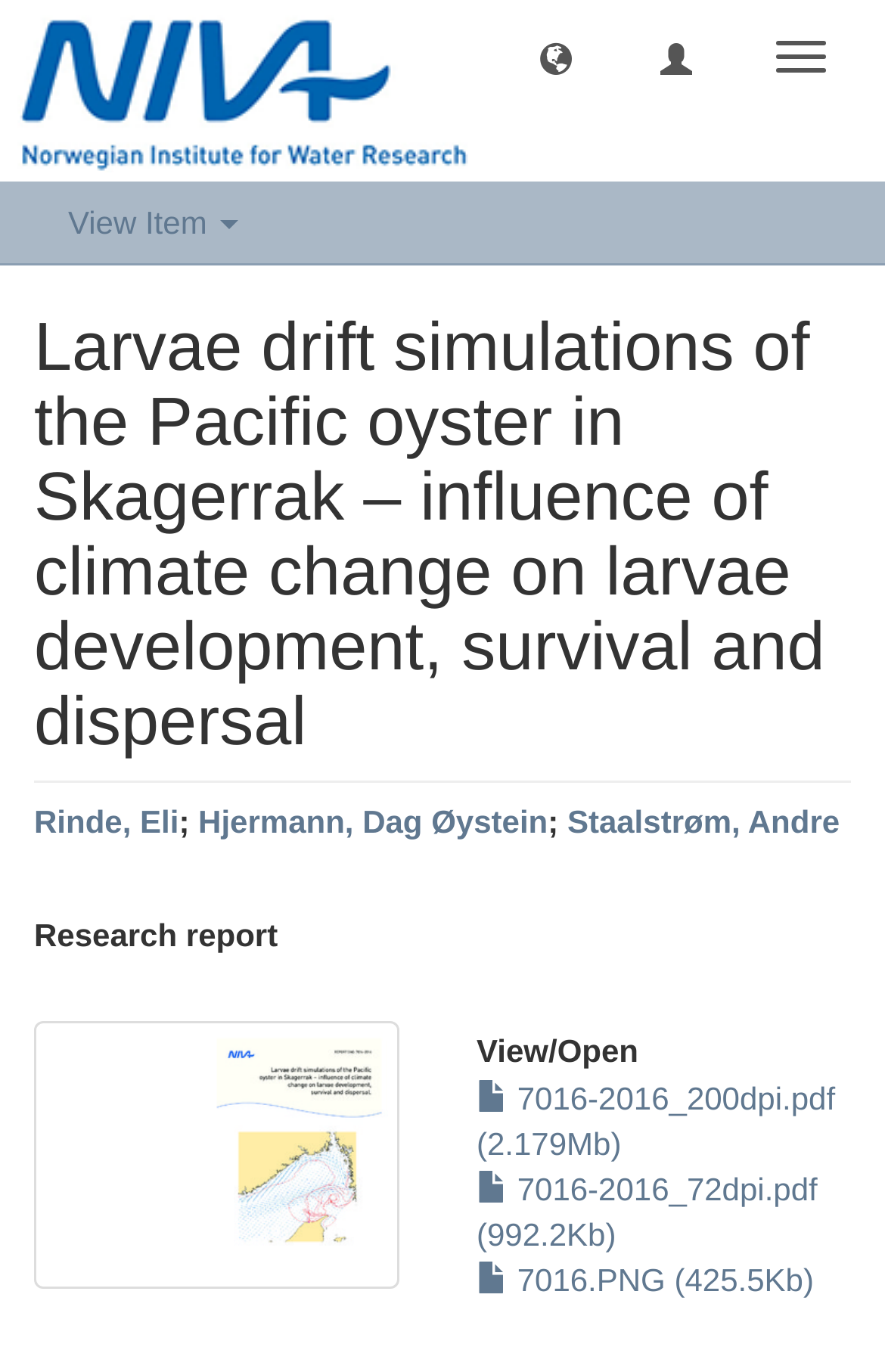Locate the bounding box coordinates of the clickable region necessary to complete the following instruction: "View or open the research report". Provide the coordinates in the format of four float numbers between 0 and 1, i.e., [left, top, right, bottom].

[0.538, 0.754, 0.962, 0.779]